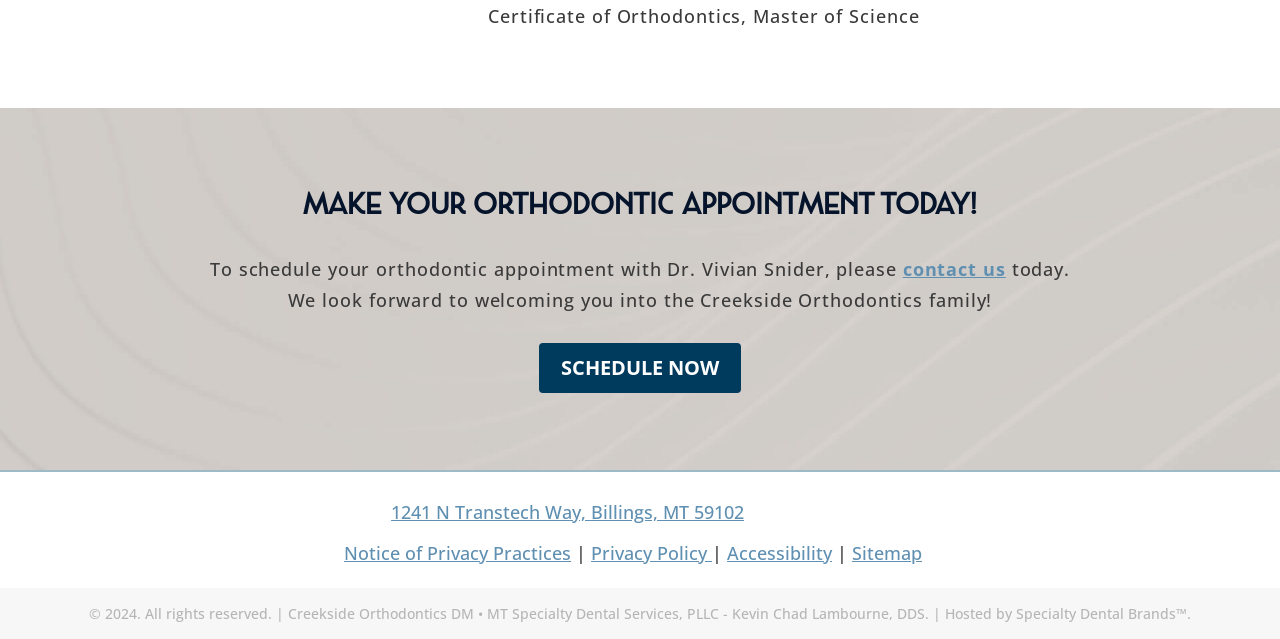Please identify the coordinates of the bounding box for the clickable region that will accomplish this instruction: "Go to 'Contact Us' page".

None